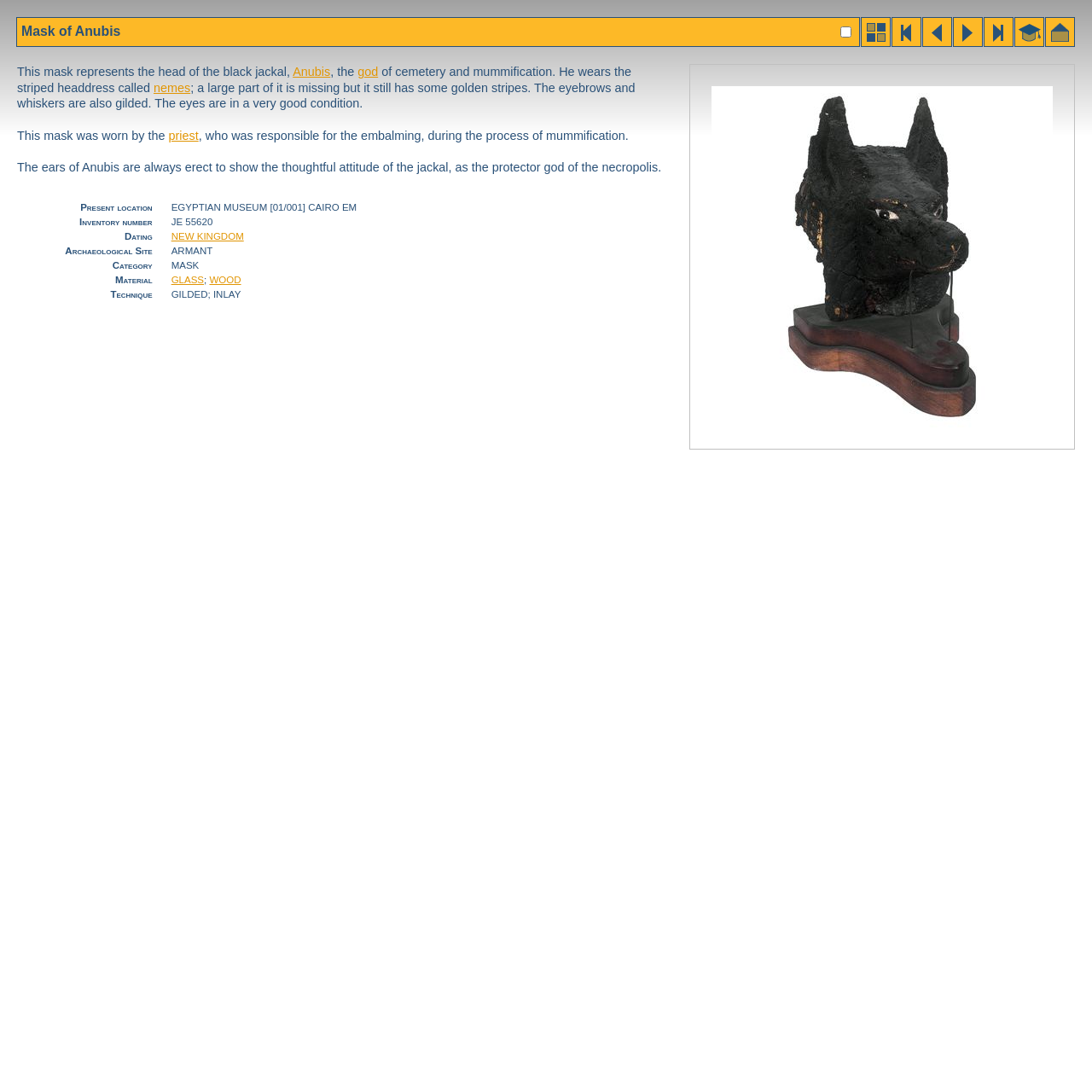Utilize the information from the image to answer the question in detail:
What is the material of the mask?

The material of the mask can be found in the table cell under the 'Material' category, which lists 'GLASS; WOOD' as the materials used.